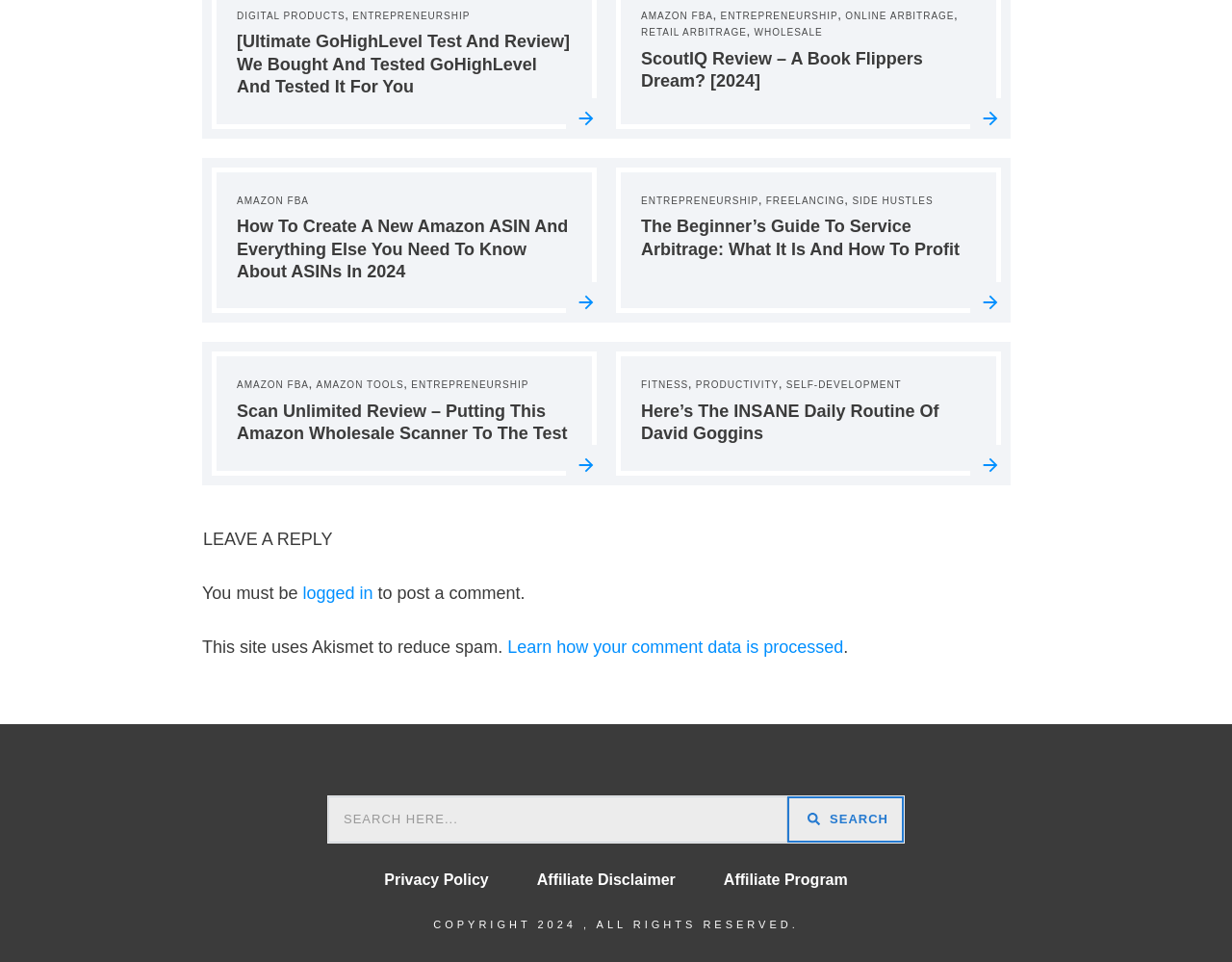What is the logo of the website?
Please craft a detailed and exhaustive response to the question.

At the bottom of the webpage, I can see a logo with the text 'EntreResource Logo White'. This suggests that the logo of the website is EntreResource Logo White.